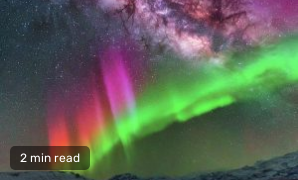How long does it take to read about the science behind the auroras?
Answer with a single word or phrase, using the screenshot for reference.

2 minutes